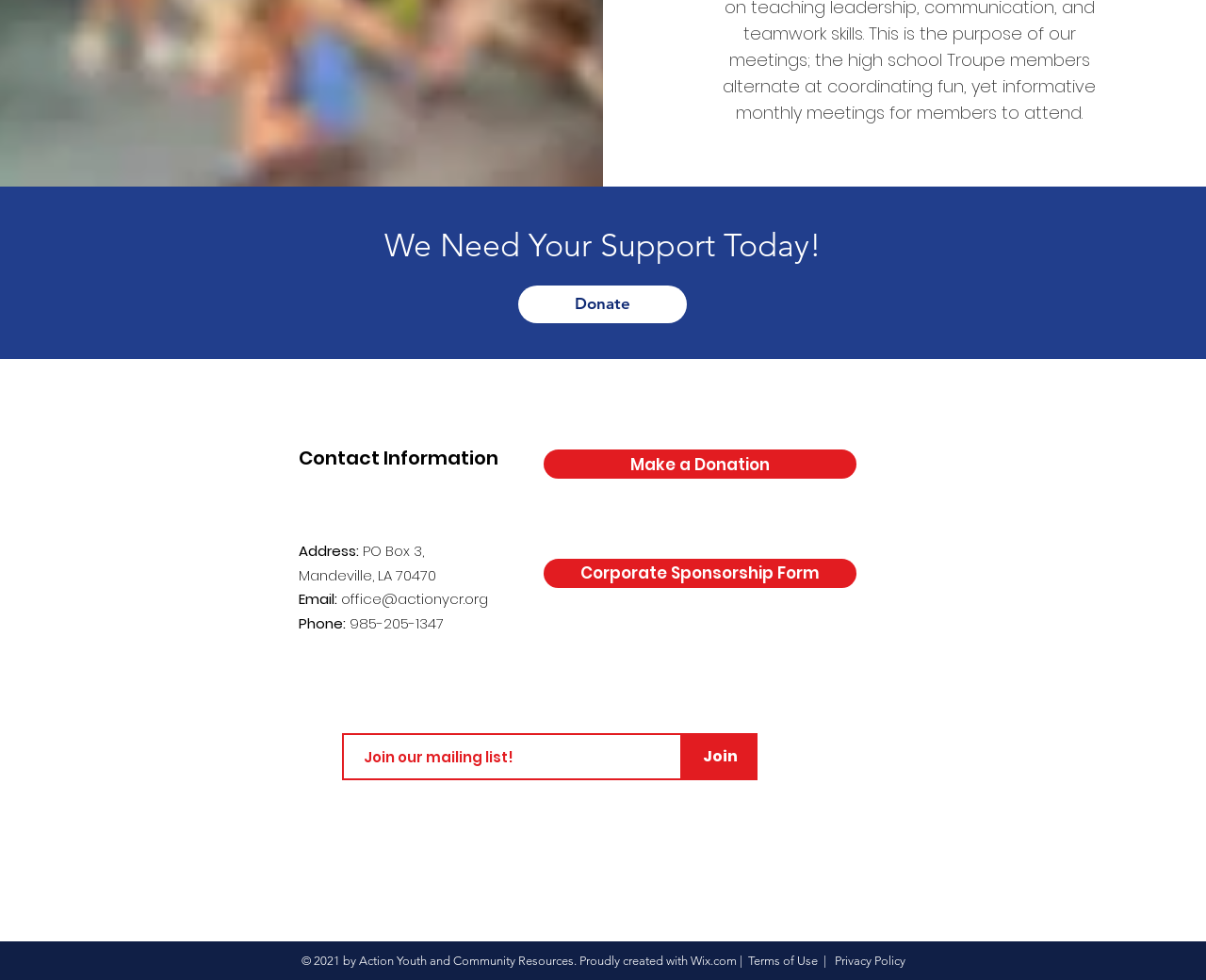Specify the bounding box coordinates of the area that needs to be clicked to achieve the following instruction: "Join the mailing list".

[0.566, 0.748, 0.628, 0.796]